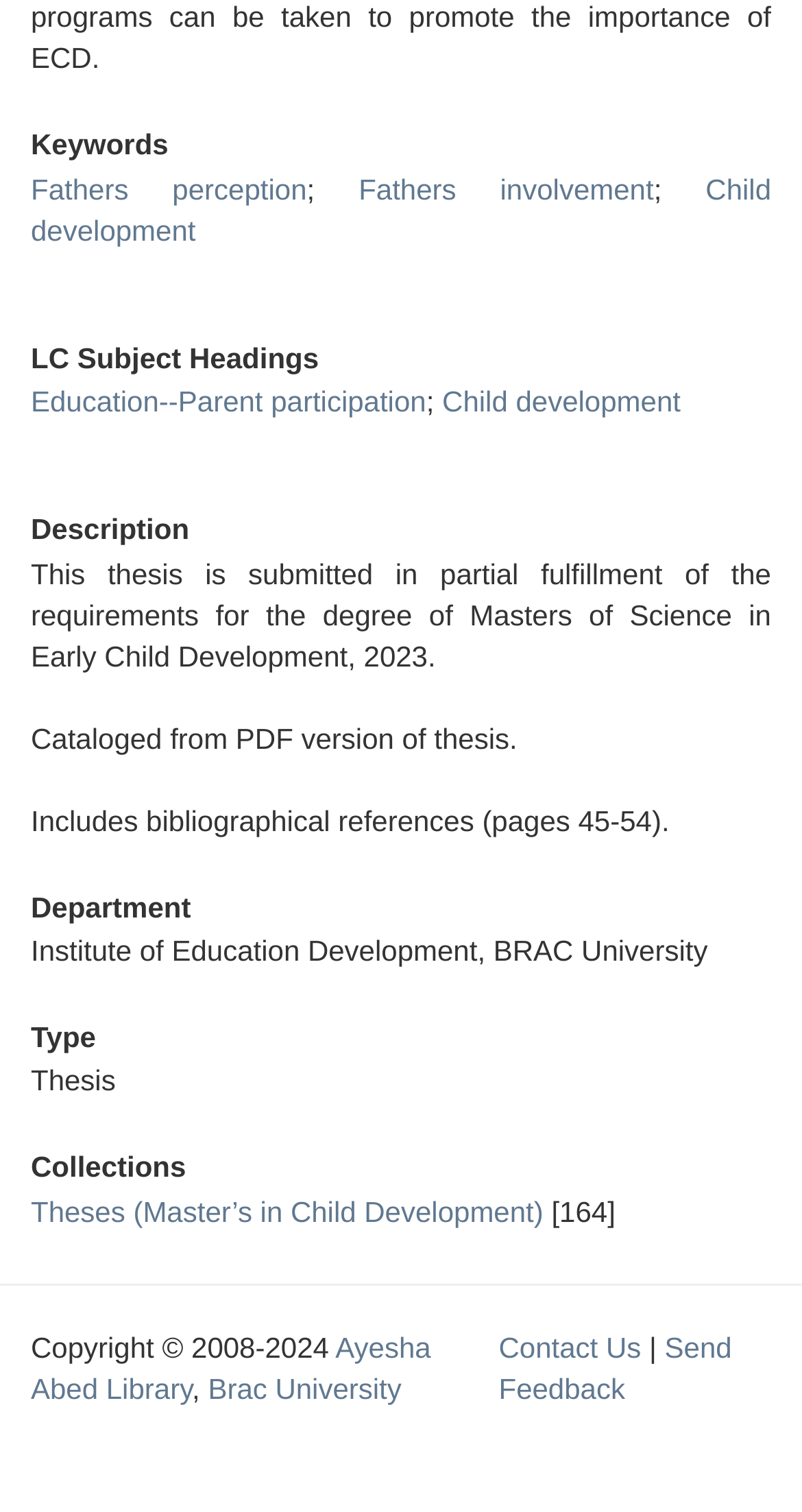Please identify the bounding box coordinates of the element that needs to be clicked to perform the following instruction: "Click on 'Fathers perception'".

[0.038, 0.114, 0.382, 0.136]